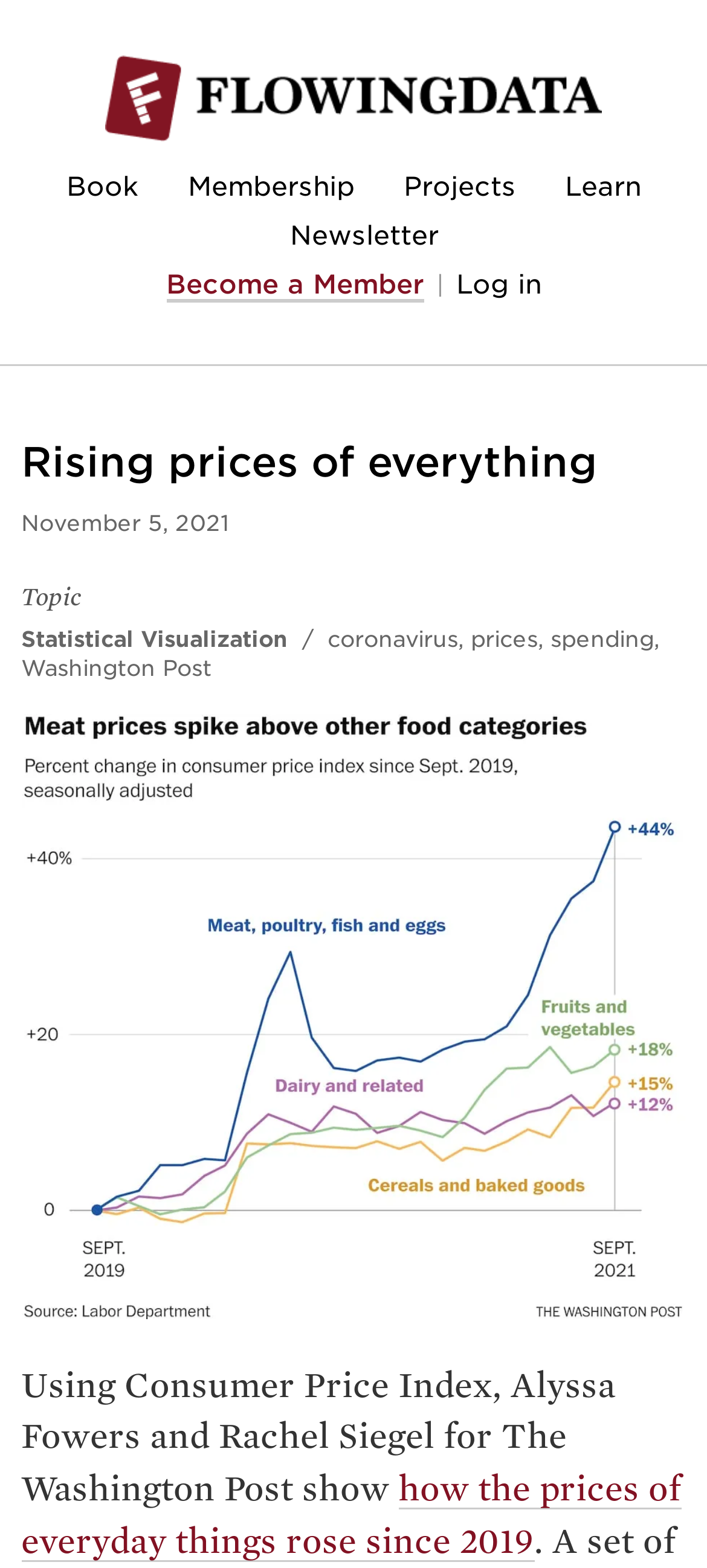Describe the webpage in detail, including text, images, and layout.

The webpage is titled "Rising prices of everything | FlowingData" and features a prominent image at the top, taking up most of the width. Below the image, there are five navigation links: "Book", "Membership", "Projects", "Learn", and "Newsletter", arranged horizontally across the page. 

To the right of these links, there is a "Become a Member" link, followed by a separator, and then a "Log in" link. The main content of the page starts with a heading "Rising prices of everything" in a large font size, followed by the date "November 5, 2021" in a smaller font size.

Below the date, there is a section titled "Topic" with three links: "Statistical Visualization", "coronavirus", and "prices", separated by forward slashes. The "prices" link is followed by another link, "spending". 

On the same level as the "Topic" section, there is a link to "Washington Post". The main article starts below these sections, with a paragraph of text describing how the prices of everyday things rose since 2019, according to an article by Alyssa Fowers and Rachel Siegel for The Washington Post, using Consumer Price Index. The article is further summarized in a link at the bottom of the page.